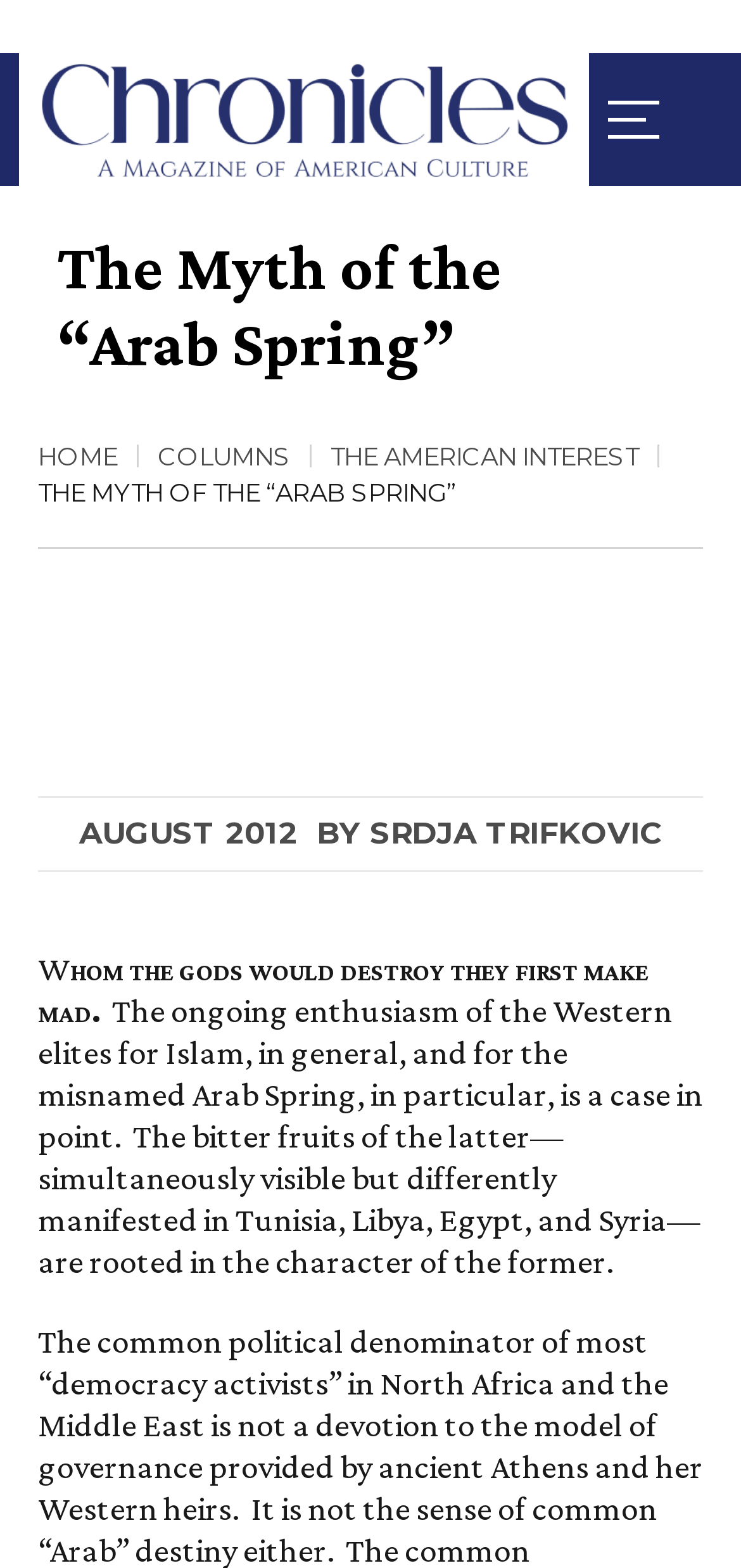Determine the main headline from the webpage and extract its text.

The Myth of the “Arab Spring”